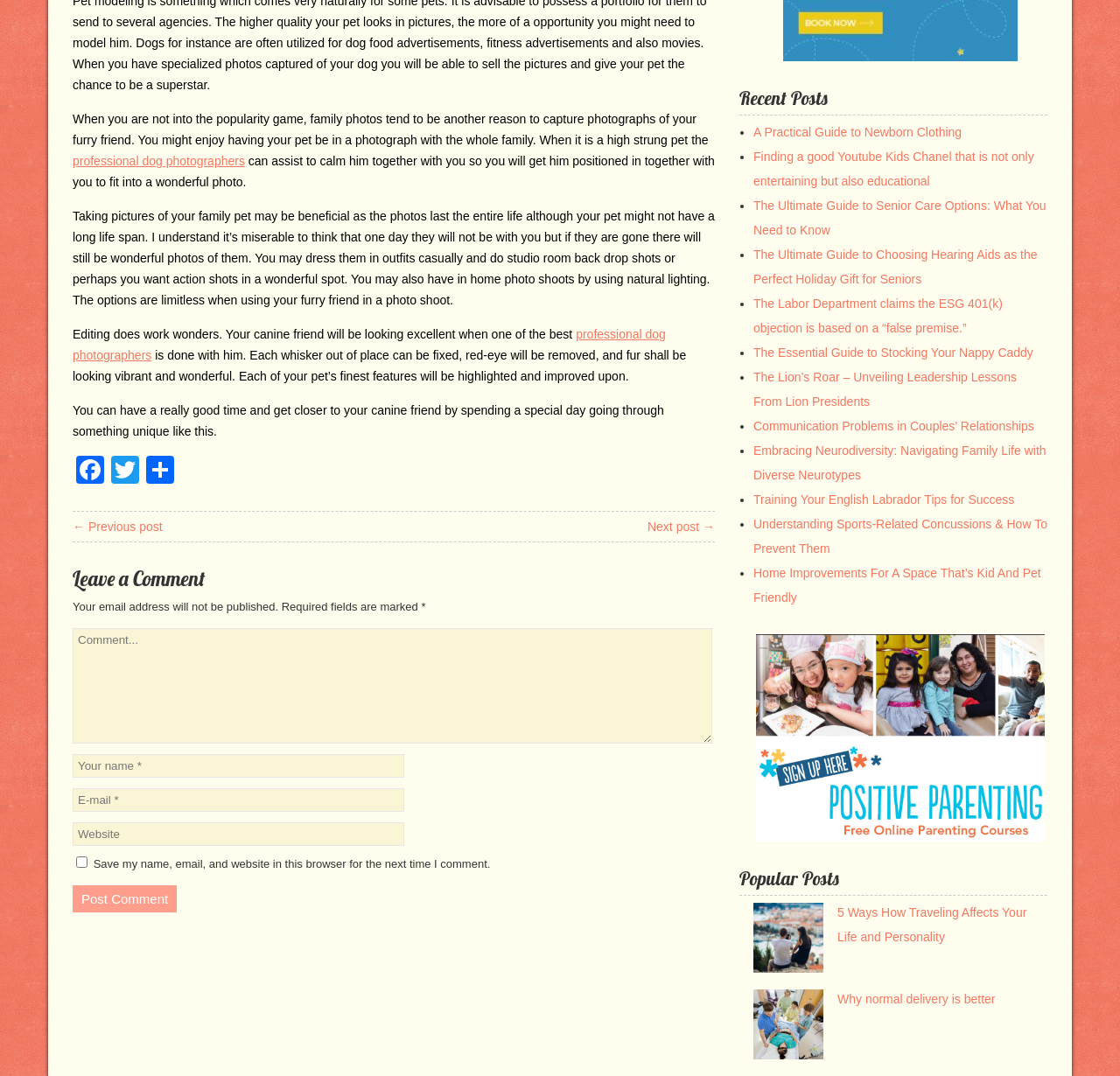Bounding box coordinates should be provided in the format (top-left x, top-left y, bottom-right x, bottom-right y) with all values between 0 and 1. Identify the bounding box for this UI element: name="author" placeholder="Your name *"

[0.065, 0.701, 0.361, 0.723]